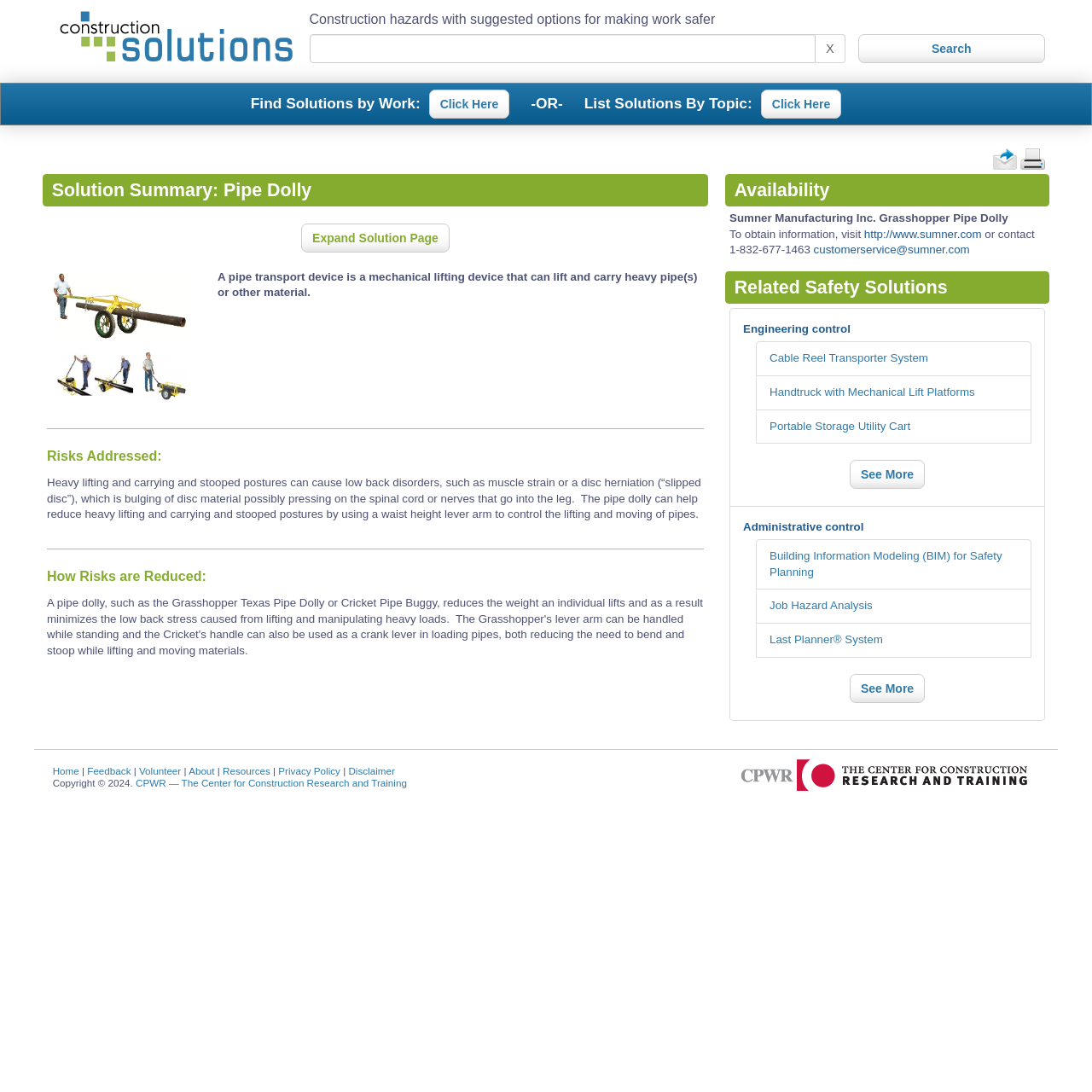Write a detailed summary of the webpage, including text, images, and layout.

This webpage is about a construction solution called Pipe Dolly. At the top, there is a logo and a link to "Construction Solutions" on the left, and a search button on the right. Below this, there is a heading that describes the hazards of construction work and suggests options for making it safer.

The main content of the page is divided into sections. On the left, there is a section about the solution summary, which includes a link to expand the solution page. Below this, there is a section about the risks addressed by the Pipe Dolly, which includes a detailed description of the hazards of heavy lifting and carrying, and how the Pipe Dolly can help reduce these risks.

On the right, there is a section about the availability of the Pipe Dolly, which includes the manufacturer's name and contact information. Below this, there is a section about related safety solutions, which includes links to other engineering control solutions, administrative control solutions, and a "See More" link.

At the bottom of the page, there are links to other pages on the website, including "Home", "Feedback", "Volunteer", "About", "Resources", "Privacy Policy", and "Disclaimer". There is also a copyright notice and a link to the CPWR website.